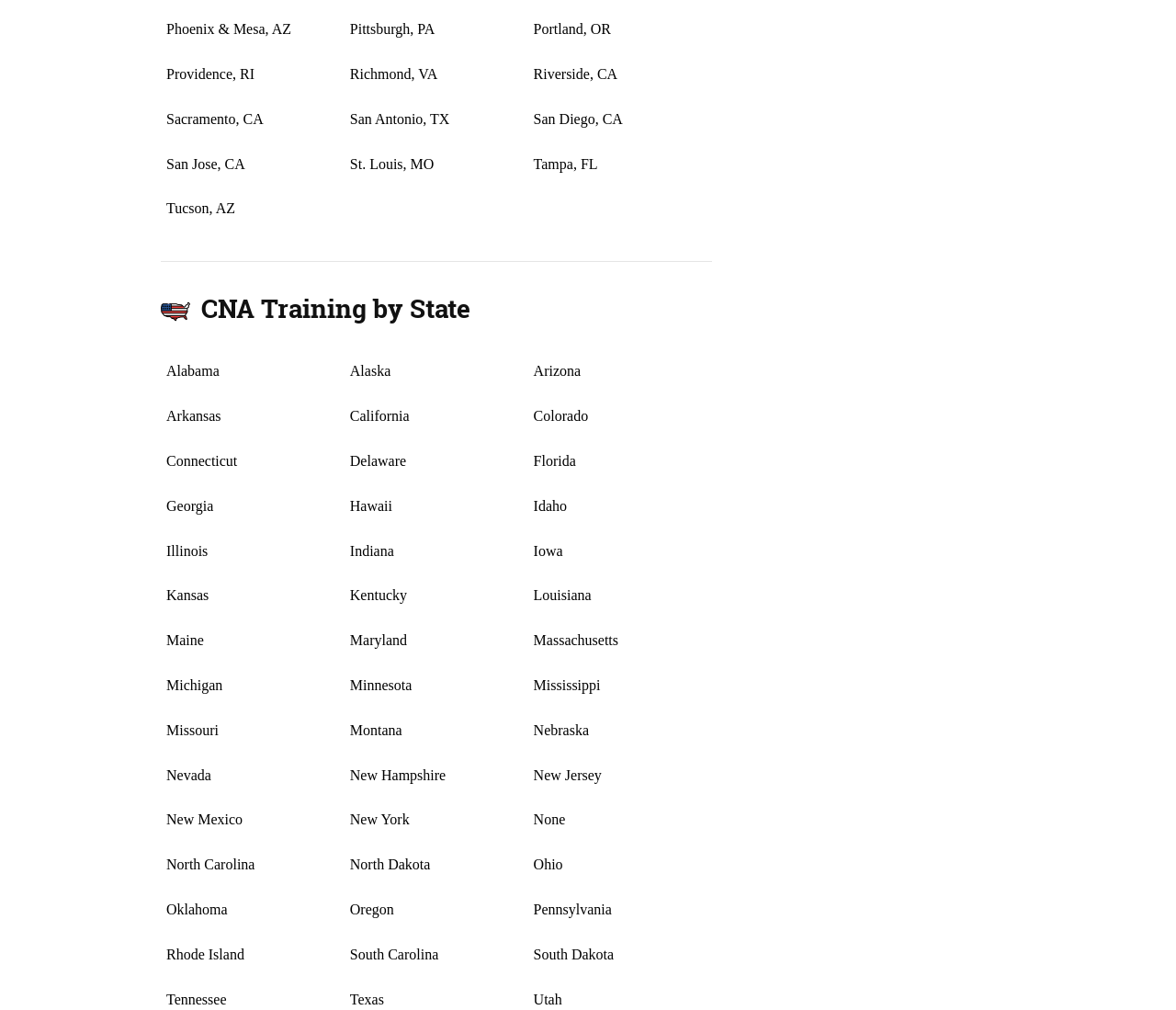Refer to the image and provide an in-depth answer to the question: 
How many states are listed on the webpage?

There are 50 states listed on the webpage, each represented by a link element with the state's name as its text content.